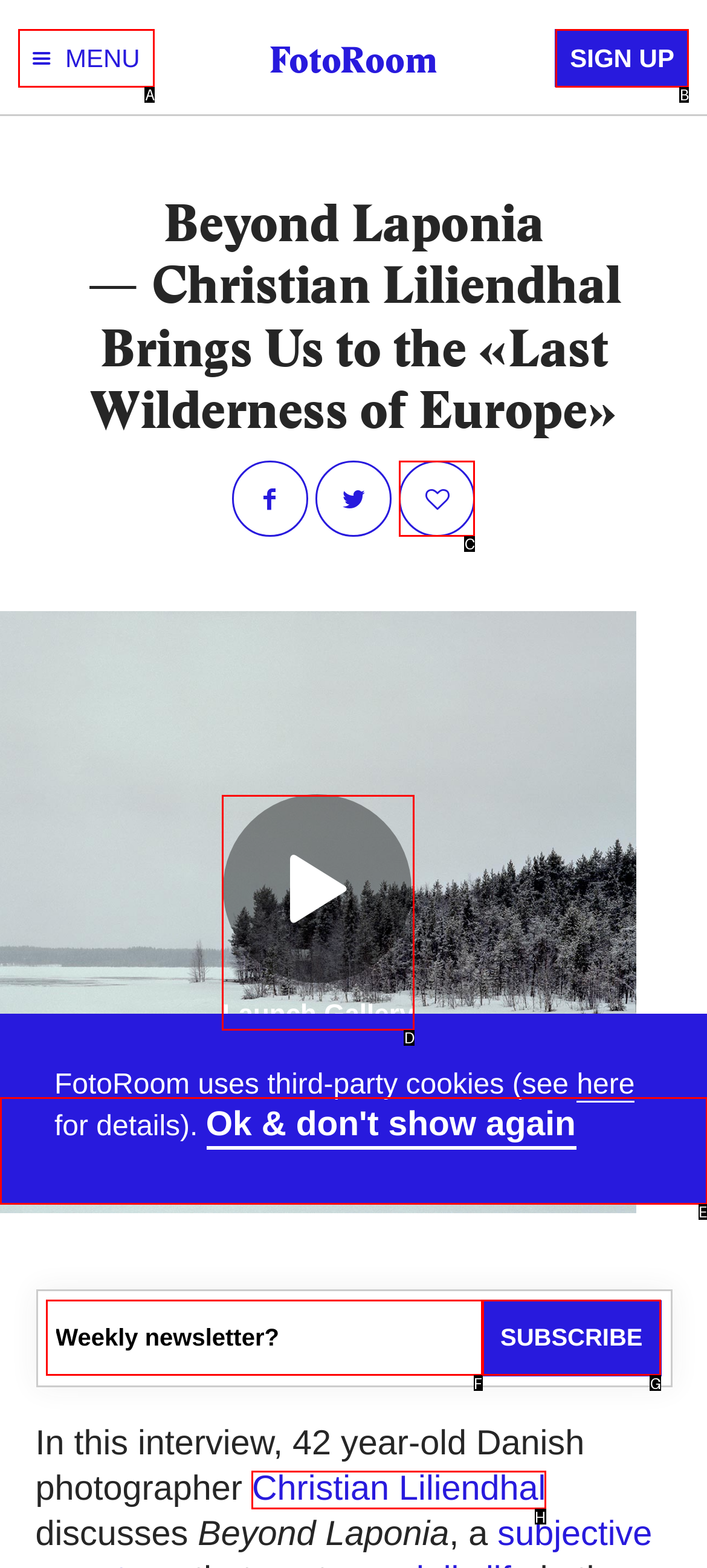Select the correct UI element to click for this task: Launch the gallery.
Answer using the letter from the provided options.

D